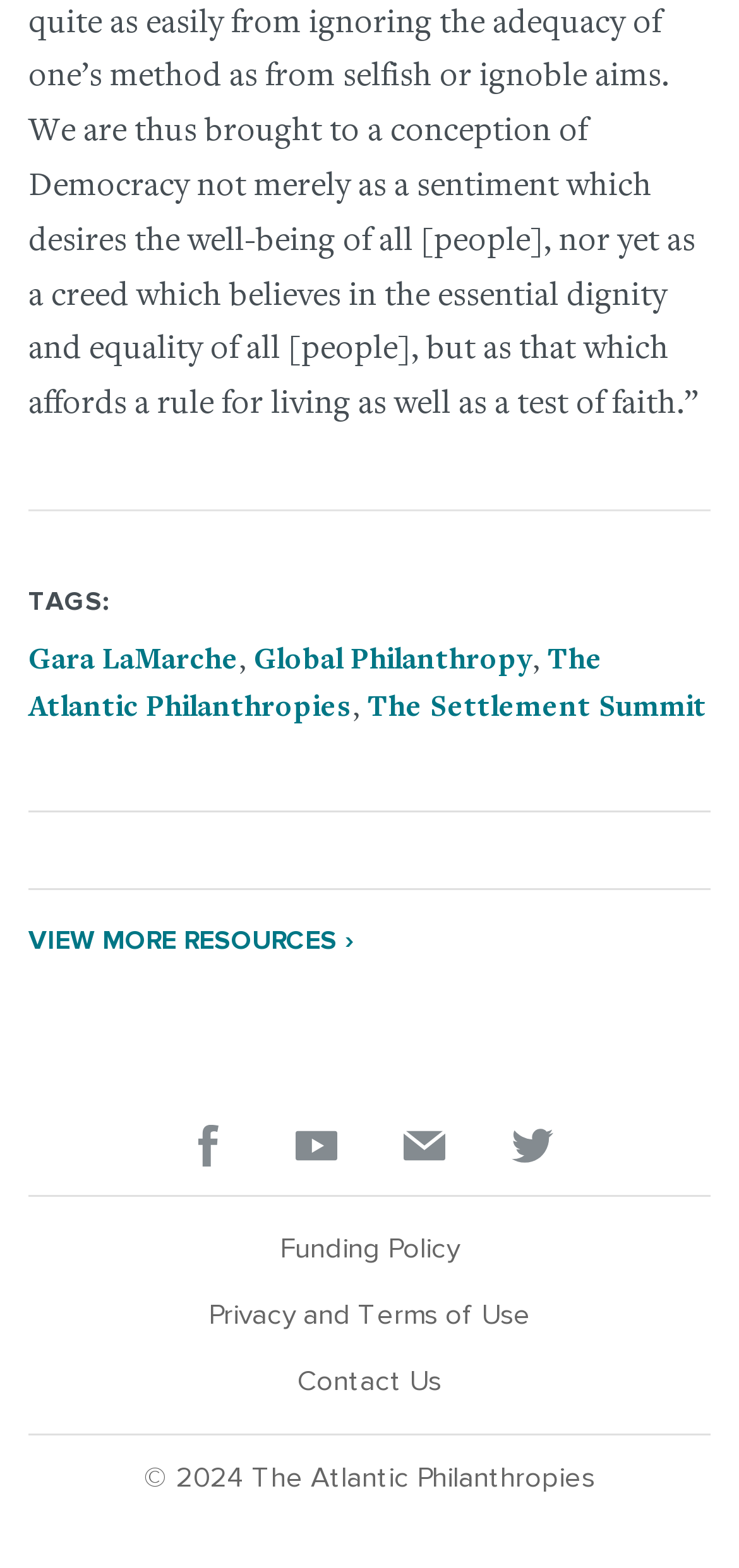Determine the coordinates of the bounding box that should be clicked to complete the instruction: "Browse Business Finance articles". The coordinates should be represented by four float numbers between 0 and 1: [left, top, right, bottom].

None